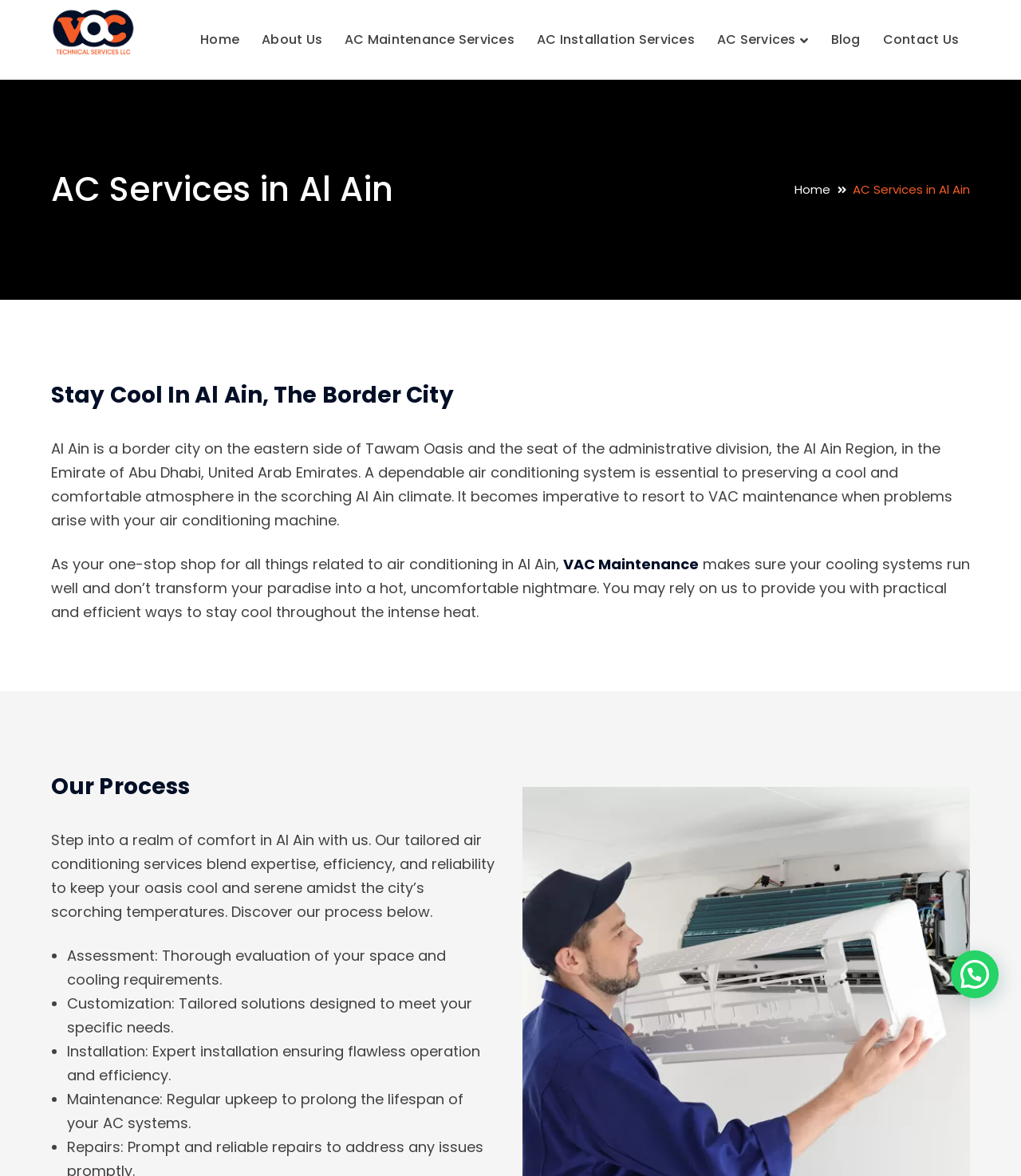Determine the bounding box coordinates of the clickable element to achieve the following action: 'Read the blog'. Provide the coordinates as four float values between 0 and 1, formatted as [left, top, right, bottom].

[0.814, 0.0, 0.843, 0.068]